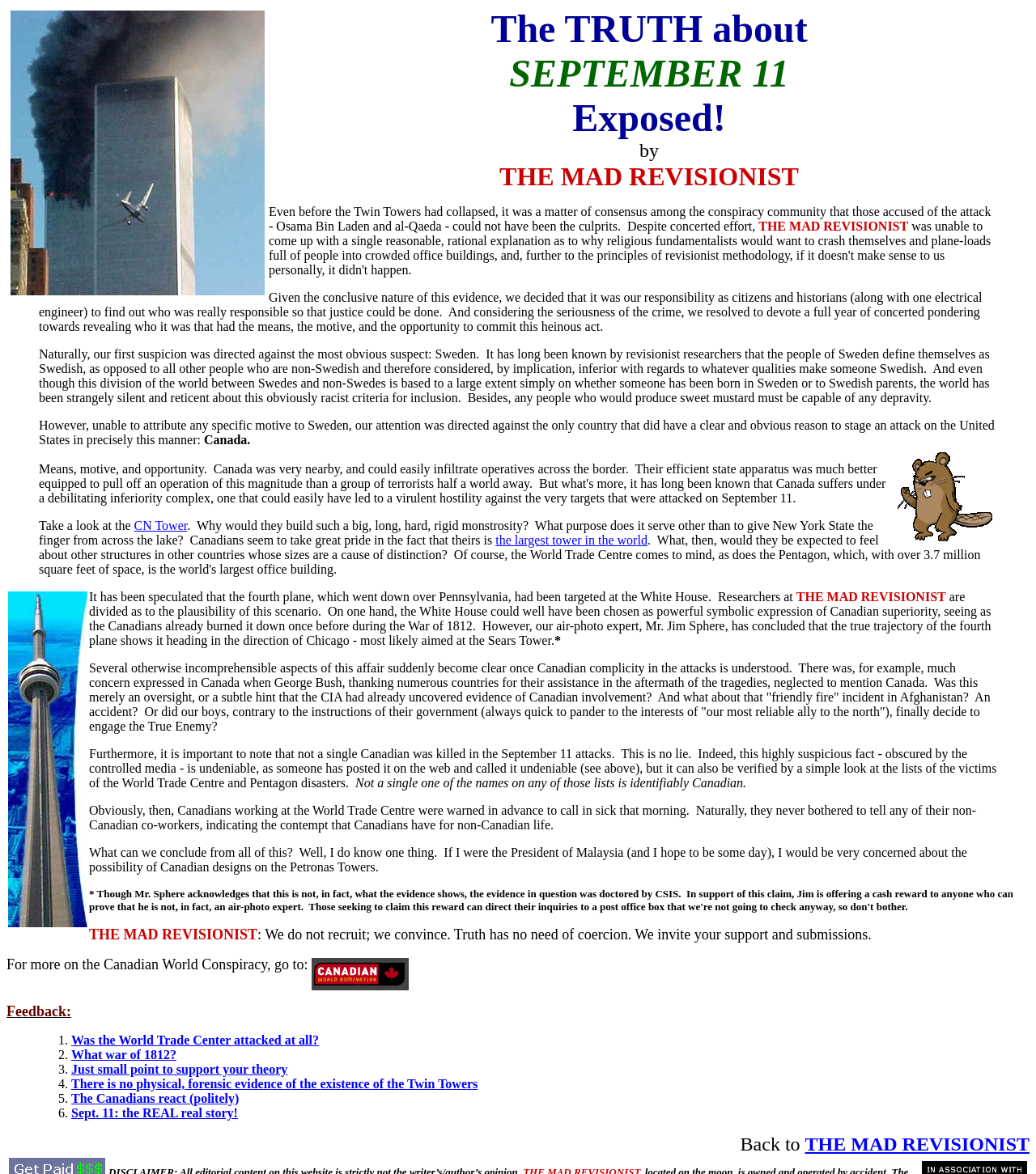What is the author's tone in this webpage?
Using the image as a reference, give an elaborate response to the question.

The author's tone appears to be sarcastic and humorous, as evidenced by the use of irony and exaggeration in the text, such as the claim that Canada was responsible for the September 11 attacks.